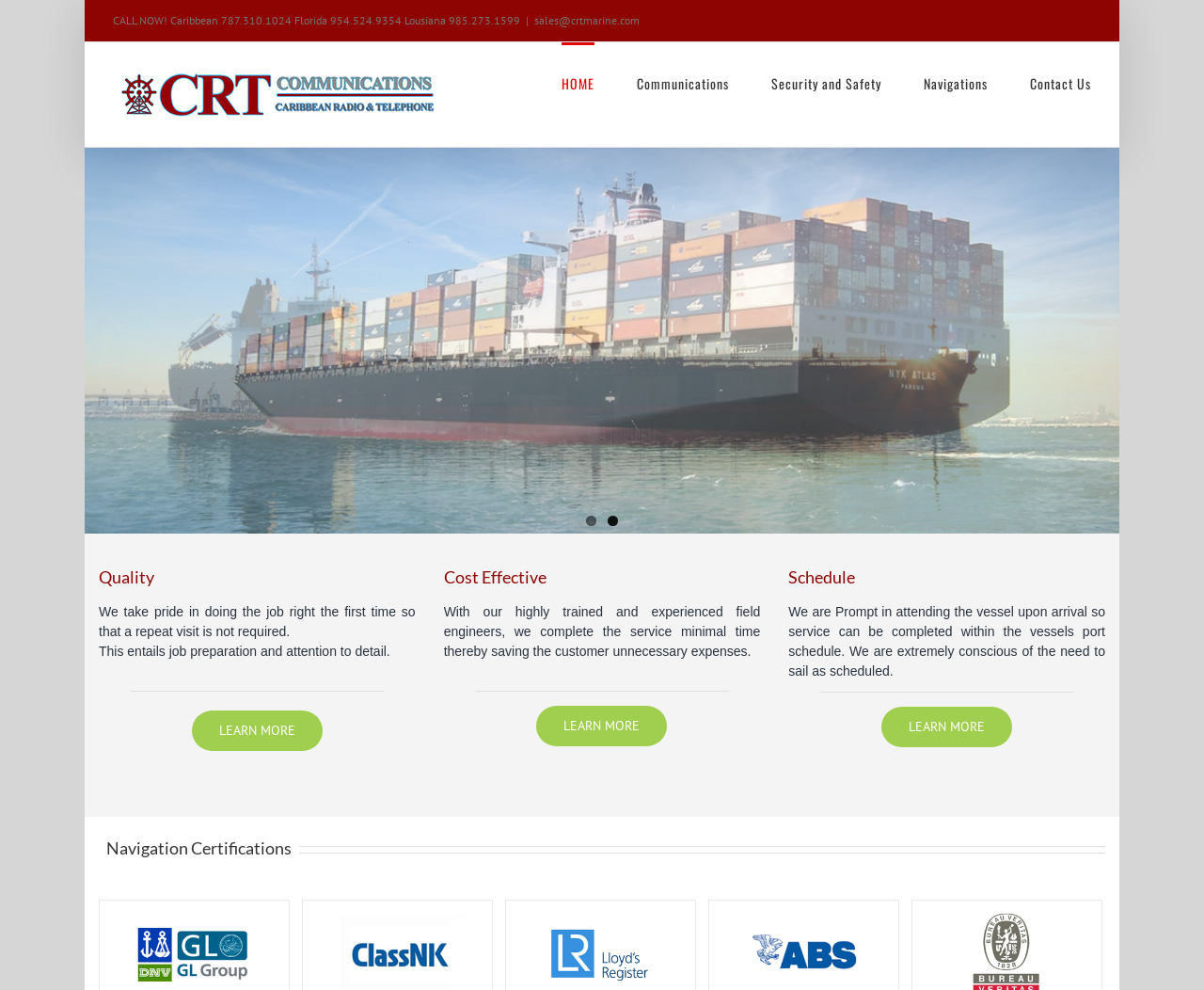Given the content of the image, can you provide a detailed answer to the question?
What is the benefit of the company's service?

According to the webpage, the company's highly trained and experienced field engineers complete the service in minimal time, thereby saving the customer unnecessary expenses.